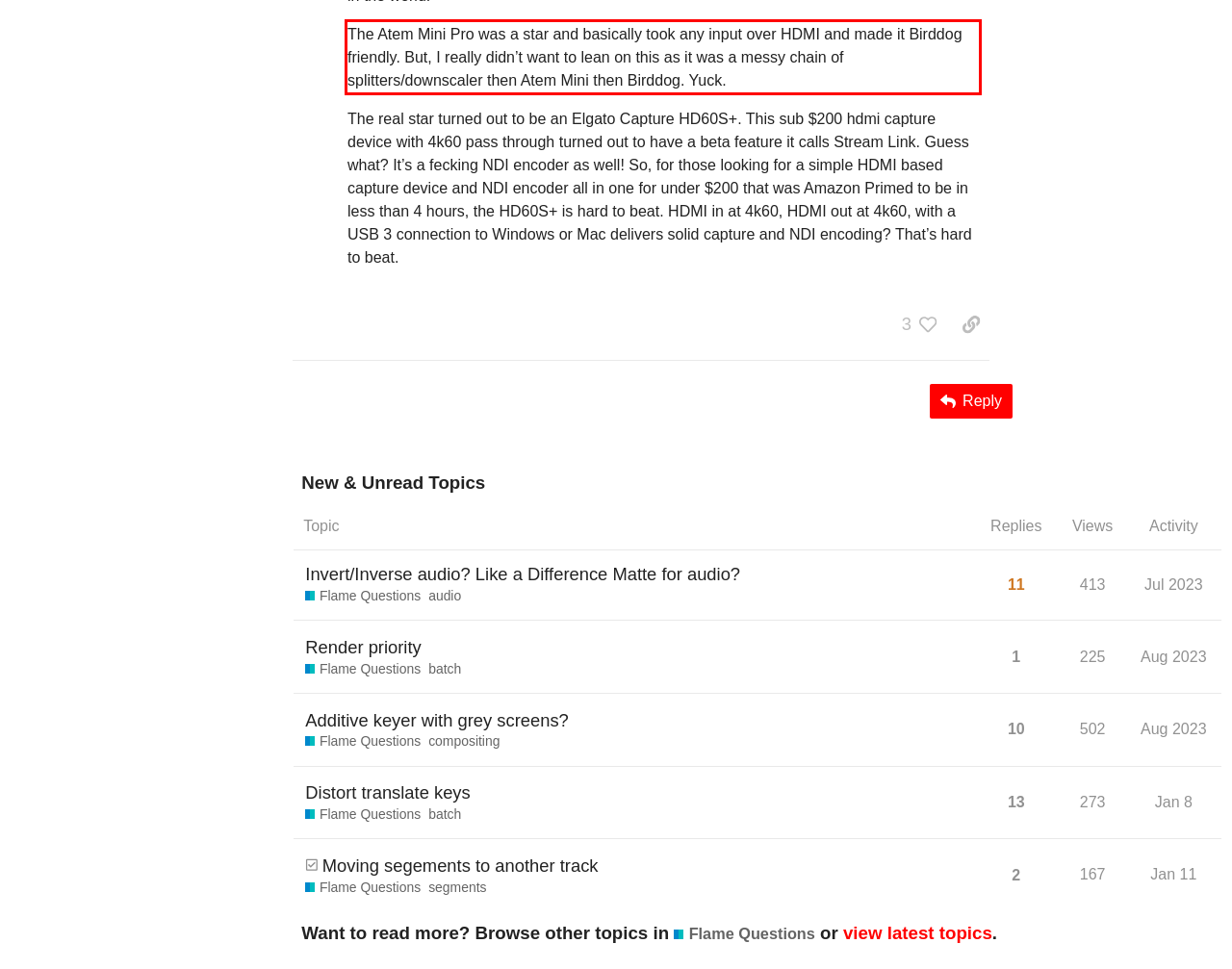Look at the webpage screenshot and recognize the text inside the red bounding box.

The Atem Mini Pro was a star and basically took any input over HDMI and made it Birddog friendly. But, I really didn’t want to lean on this as it was a messy chain of splitters/downscaler then Atem Mini then Birddog. Yuck.